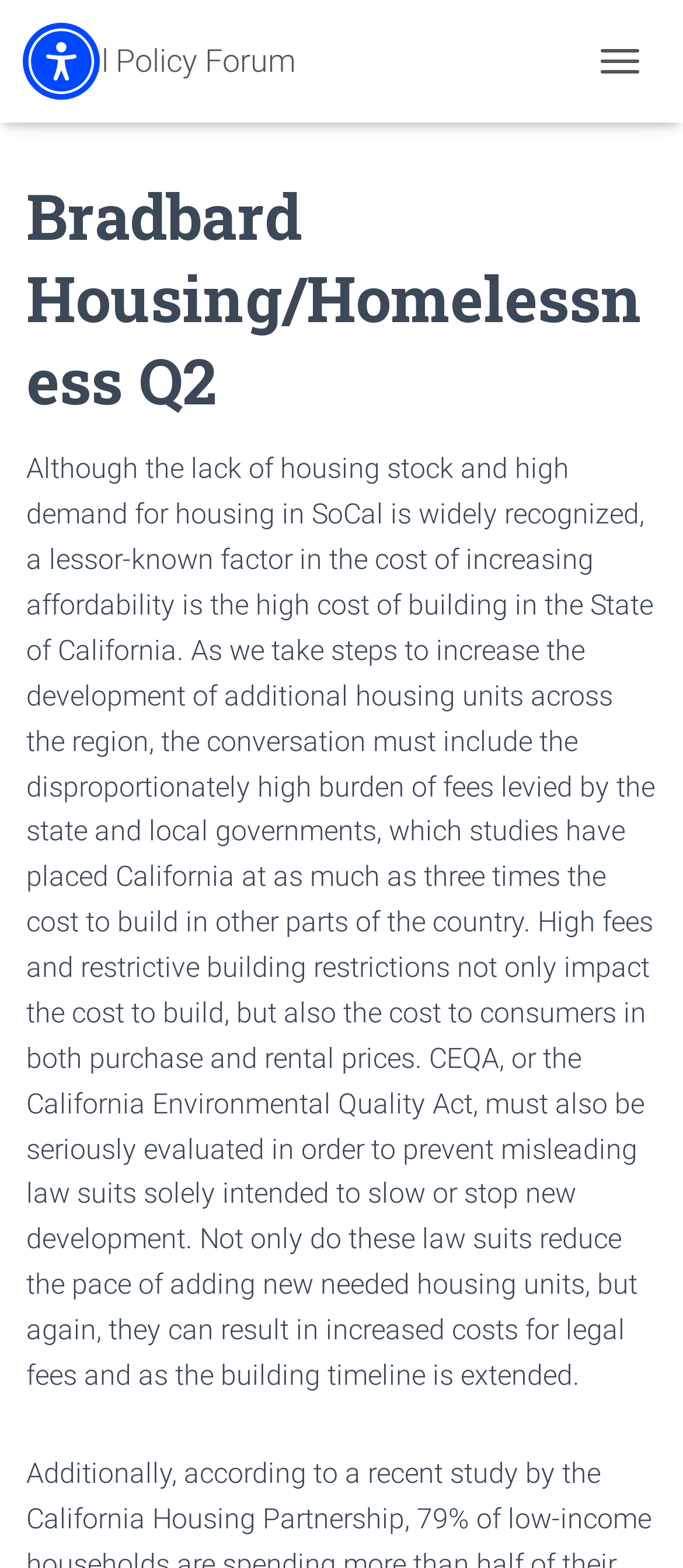Locate the bounding box coordinates of the UI element described by: "aria-label="Accessibility Menu" title="Accessibility Menu"". The bounding box coordinates should consist of four float numbers between 0 and 1, i.e., [left, top, right, bottom].

[0.033, 0.015, 0.146, 0.064]